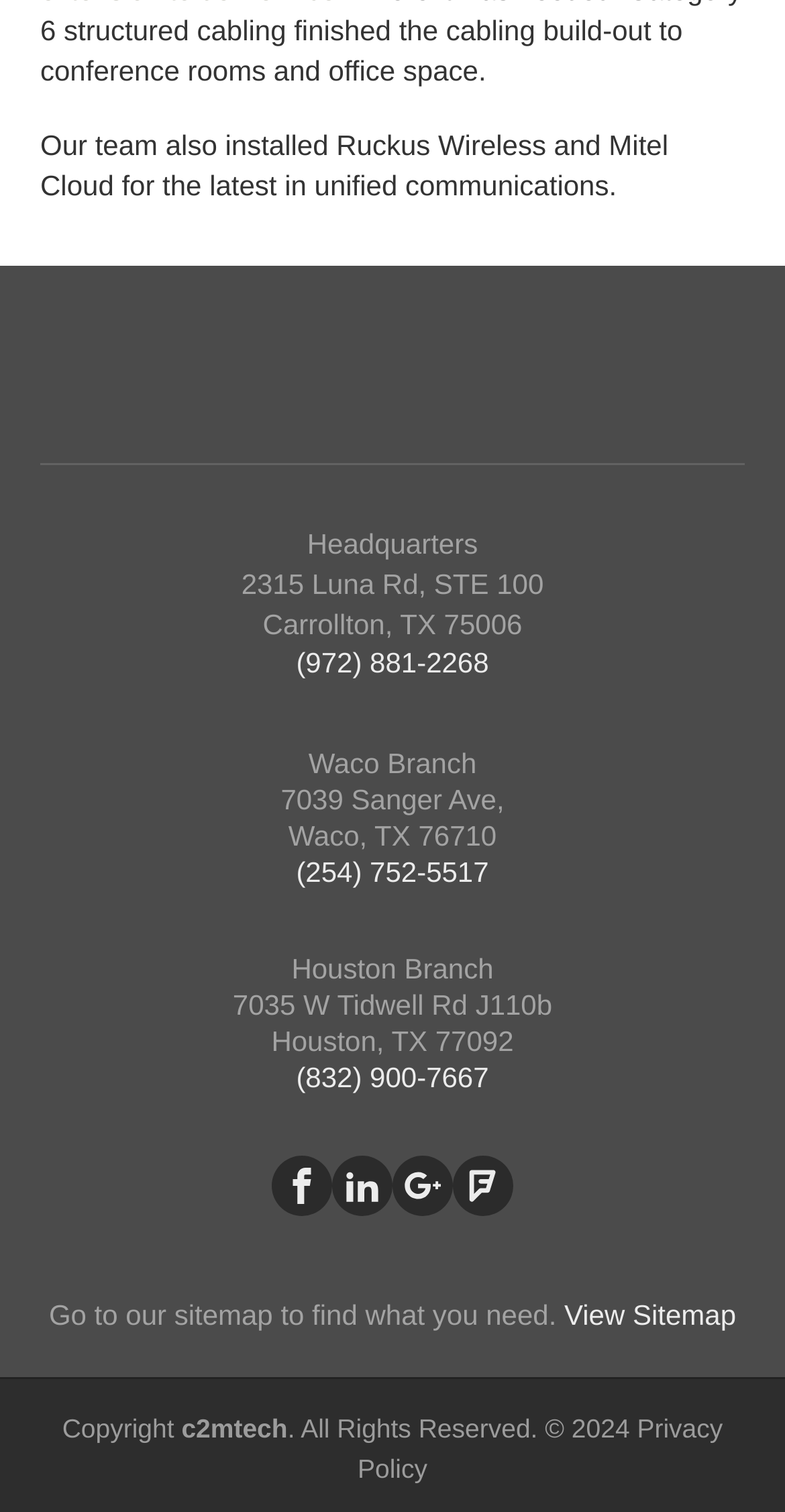How many branches does the company have?
Answer with a single word or phrase, using the screenshot for reference.

3